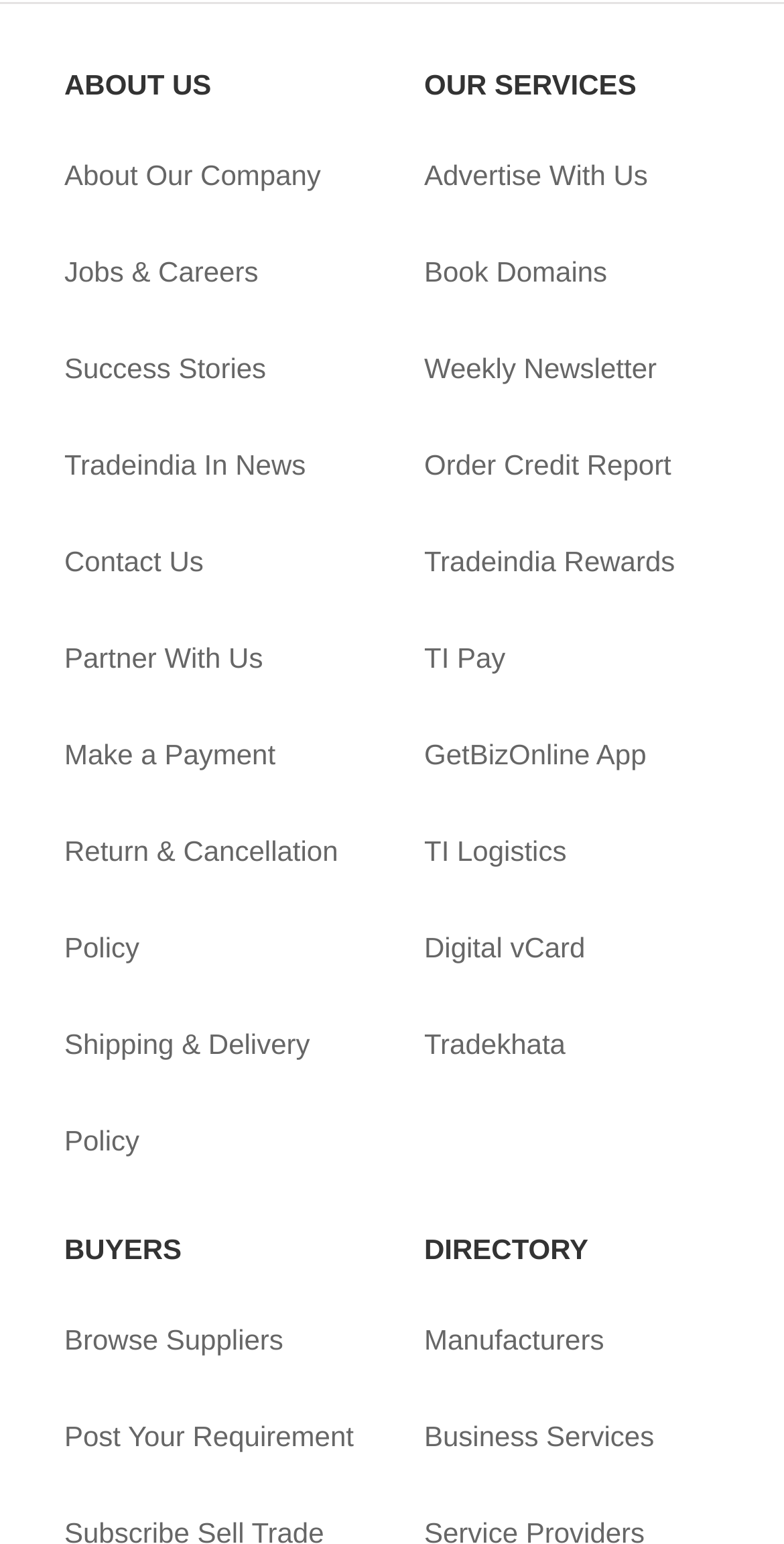Analyze the image and deliver a detailed answer to the question: What is the first link under 'Directory'?

By analyzing the webpage, I found that the first link under 'Directory' is 'Manufacturers', which is indicated by the link element with ID 770.